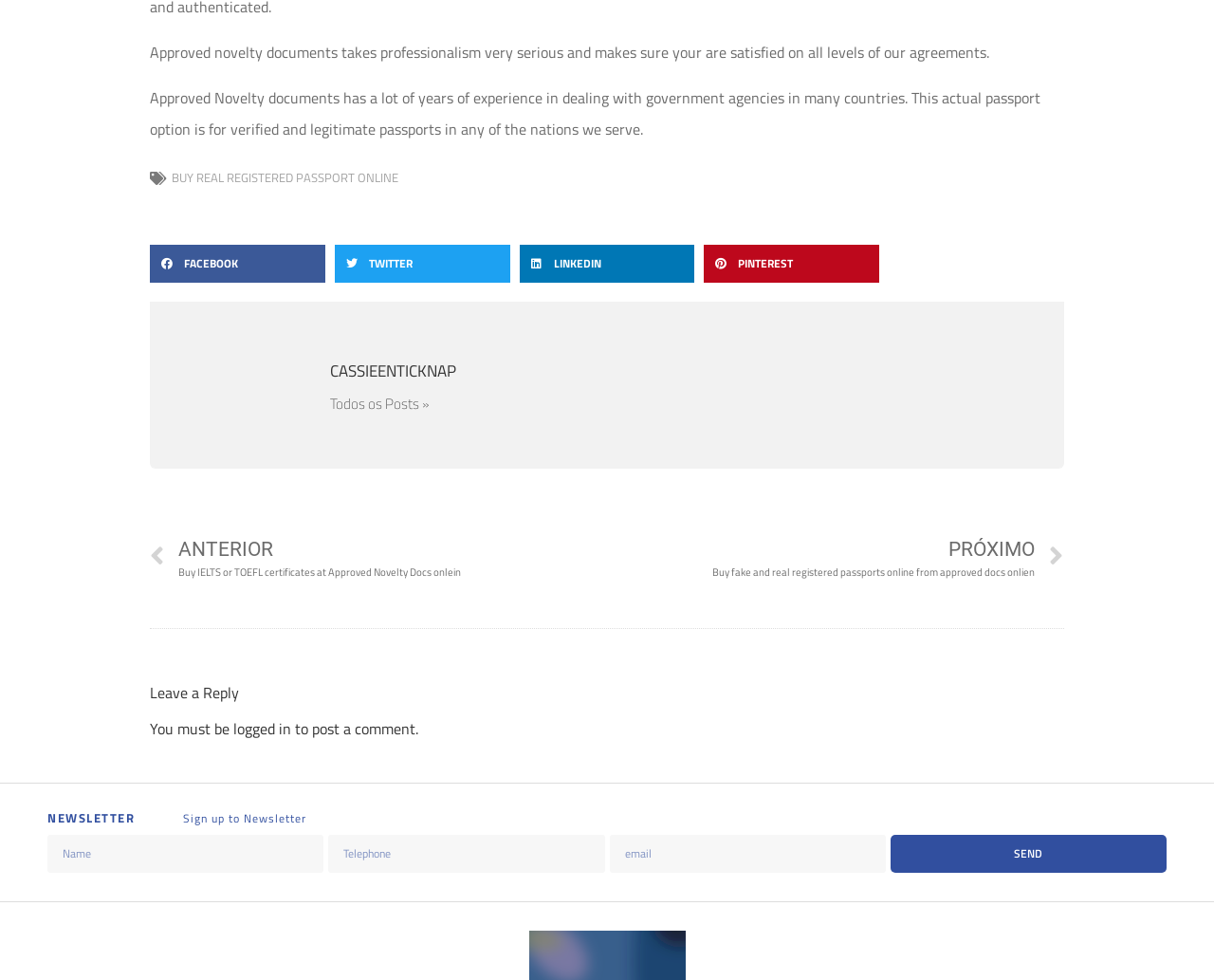Using the details from the image, please elaborate on the following question: What is the name of the author or contributor mentioned on the webpage?

The webpage has a link and an image with the name 'cassieenticknap', indicating that this is the name of the author or contributor mentioned on the webpage.